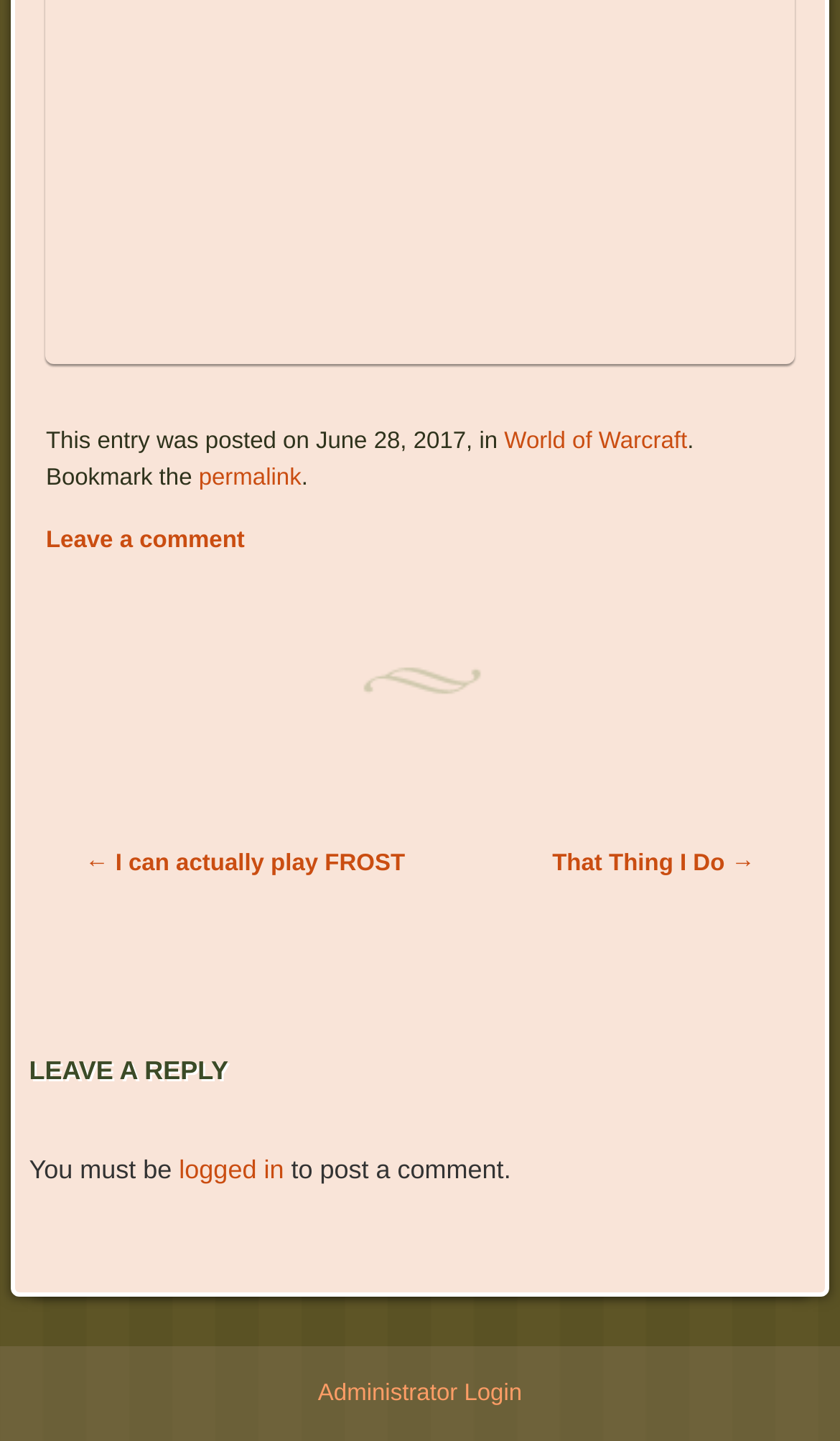How many links are there in the footer section? Using the information from the screenshot, answer with a single word or phrase.

4